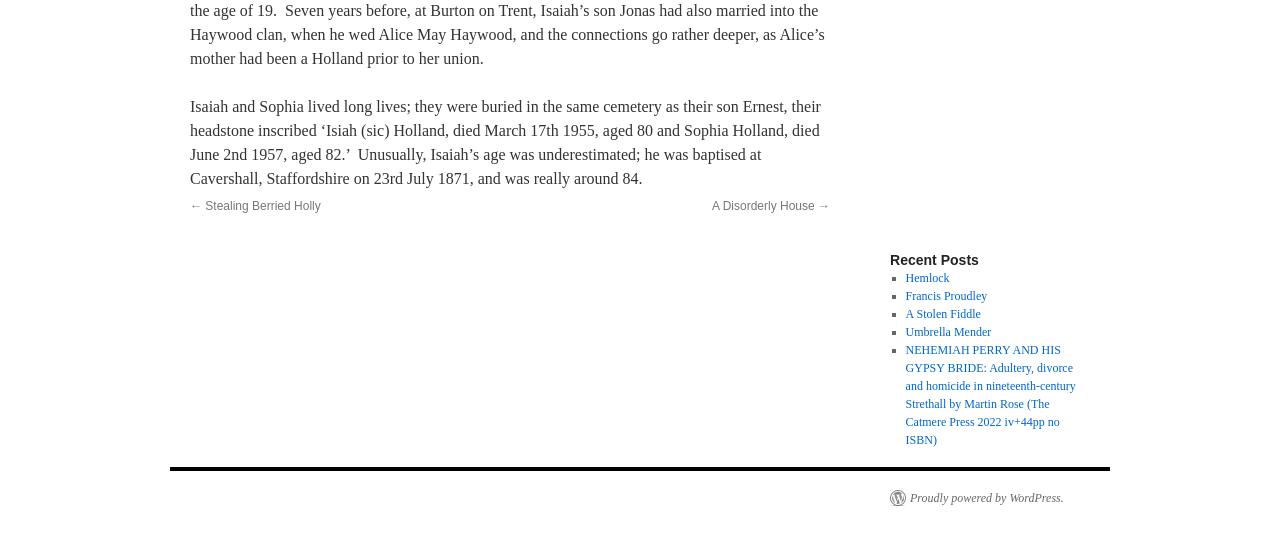Please respond to the question with a concise word or phrase:
What platform is powering this website?

WordPress